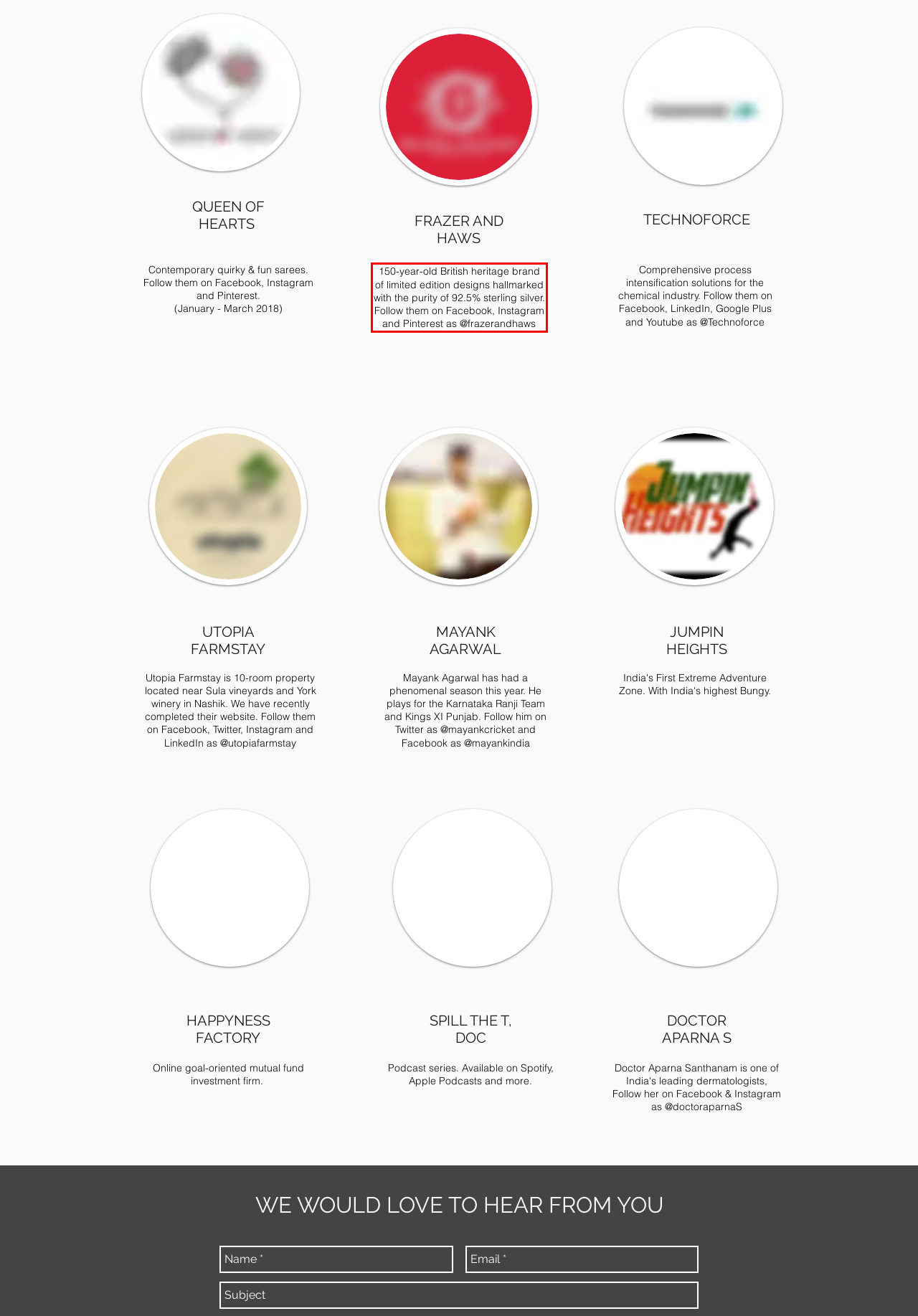Please analyze the provided webpage screenshot and perform OCR to extract the text content from the red rectangle bounding box.

150-year-old British heritage brand of limited edition designs hallmarked with the purity of 92.5% sterling silver. Follow them on Facebook, Instagram and Pinterest as @frazerandhaws